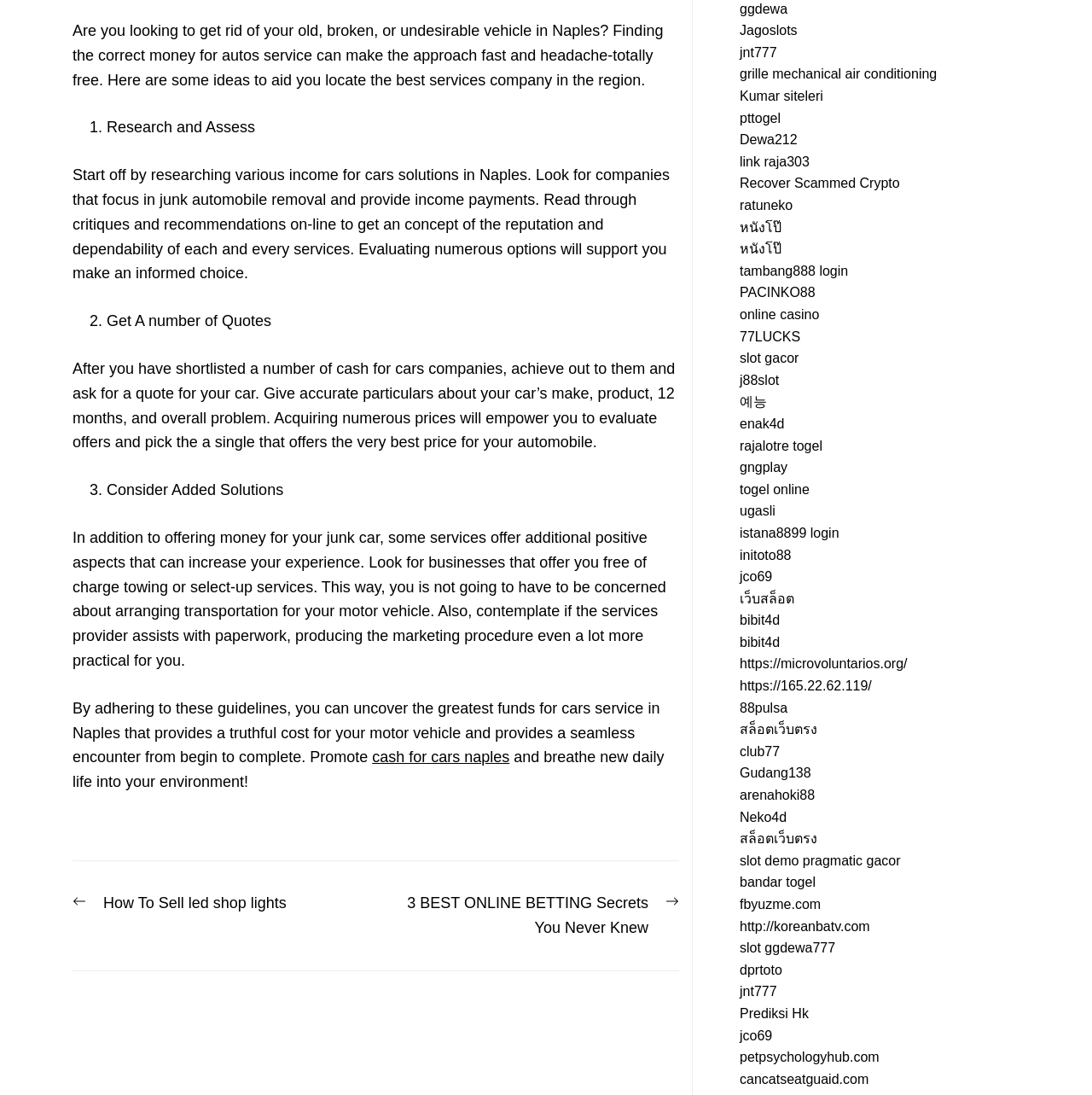Determine the bounding box coordinates of the clickable area required to perform the following instruction: "Visit the 'Posts' page". The coordinates should be represented as four float numbers between 0 and 1: [left, top, right, bottom].

[0.066, 0.786, 0.622, 0.887]